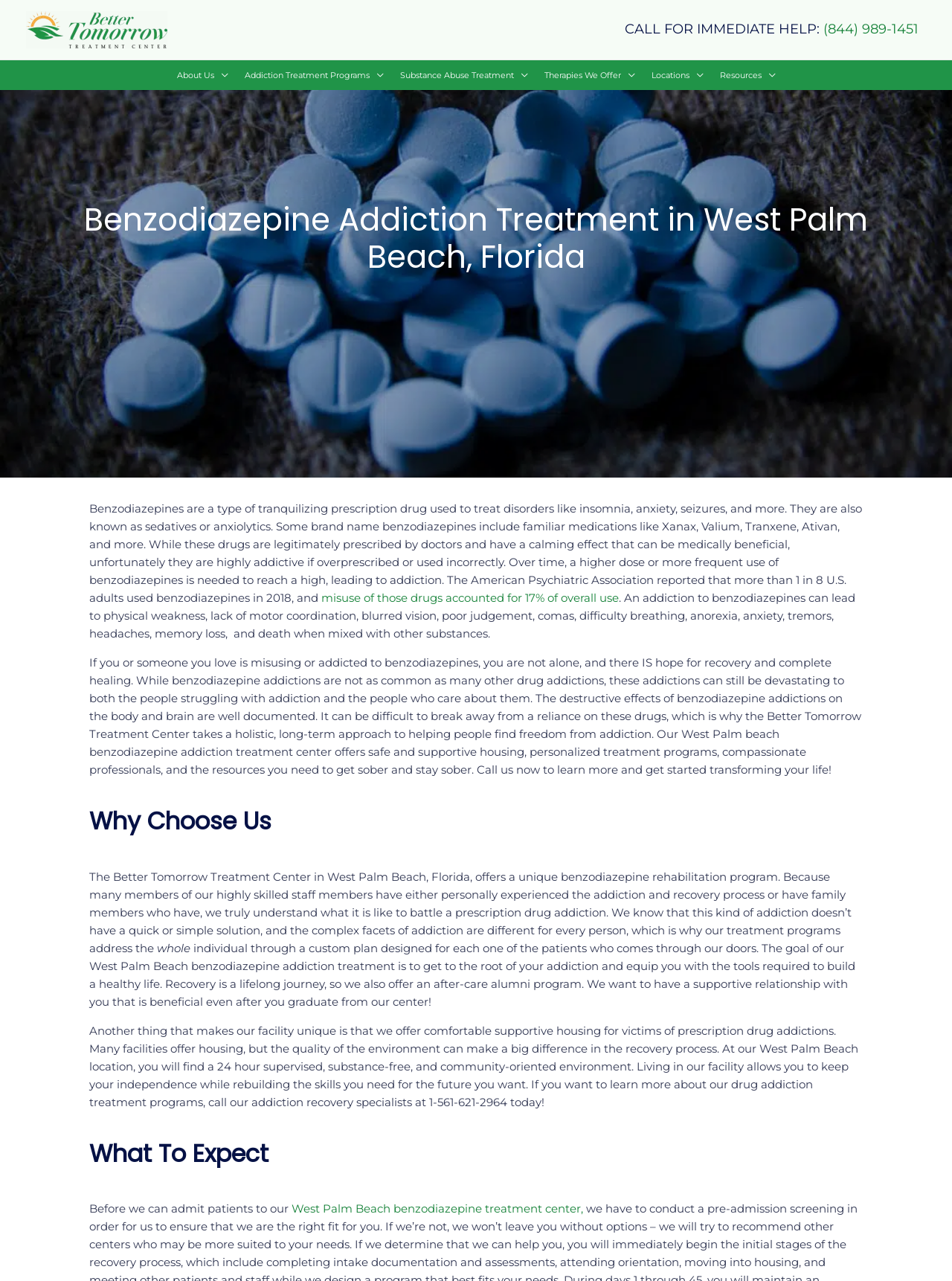What is the purpose of the West Palm Beach location?
Utilize the information in the image to give a detailed answer to the question.

I found the purpose of the West Palm Beach location by reading the text that describes the center's benzodiazepine addiction treatment program.